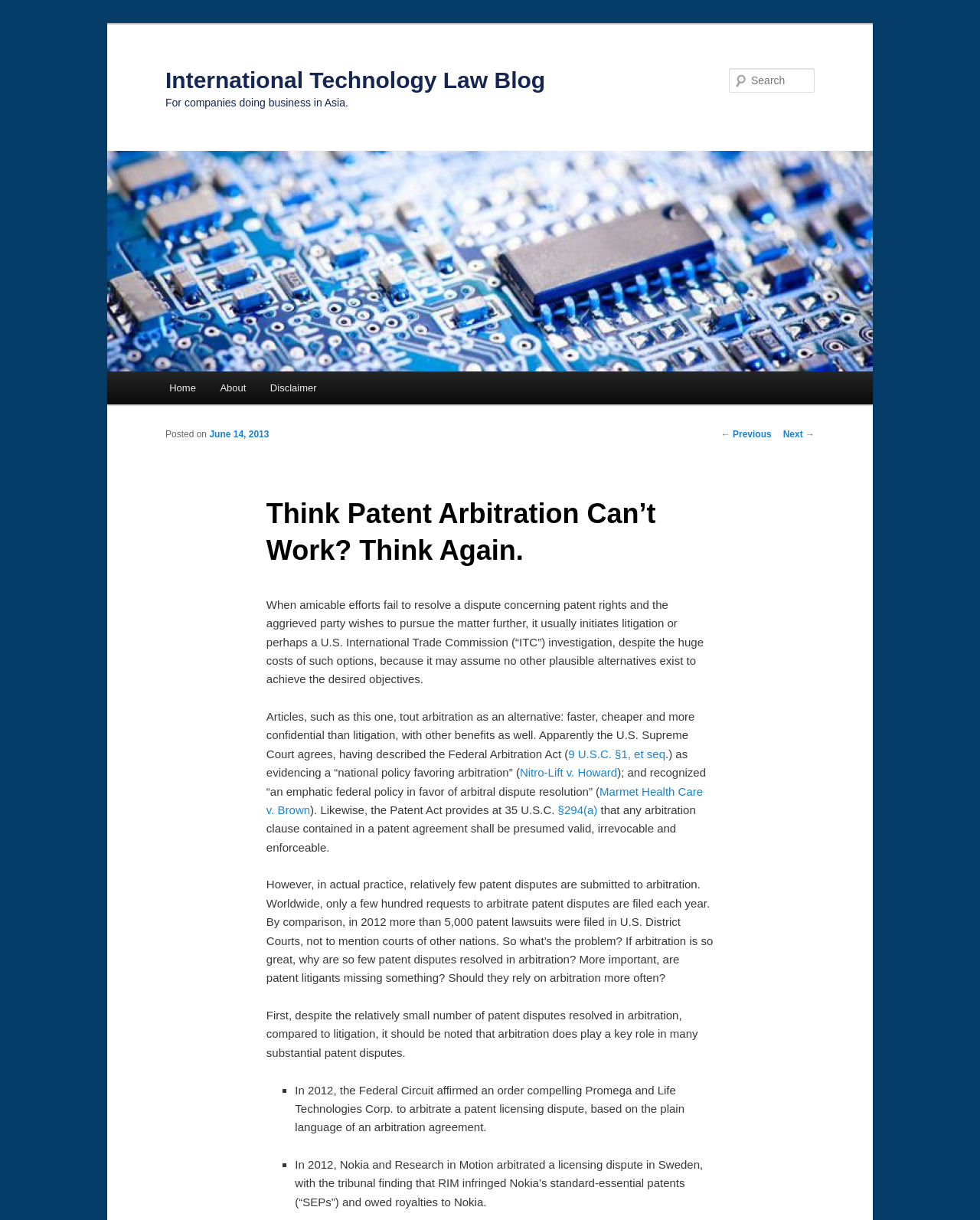How many links are there in the main menu?
Provide an in-depth and detailed answer to the question.

I determined the answer by counting the number of link elements under the heading element with the text 'Main menu' which is located at the top left corner of the webpage, indicating that there are three links in the main menu.